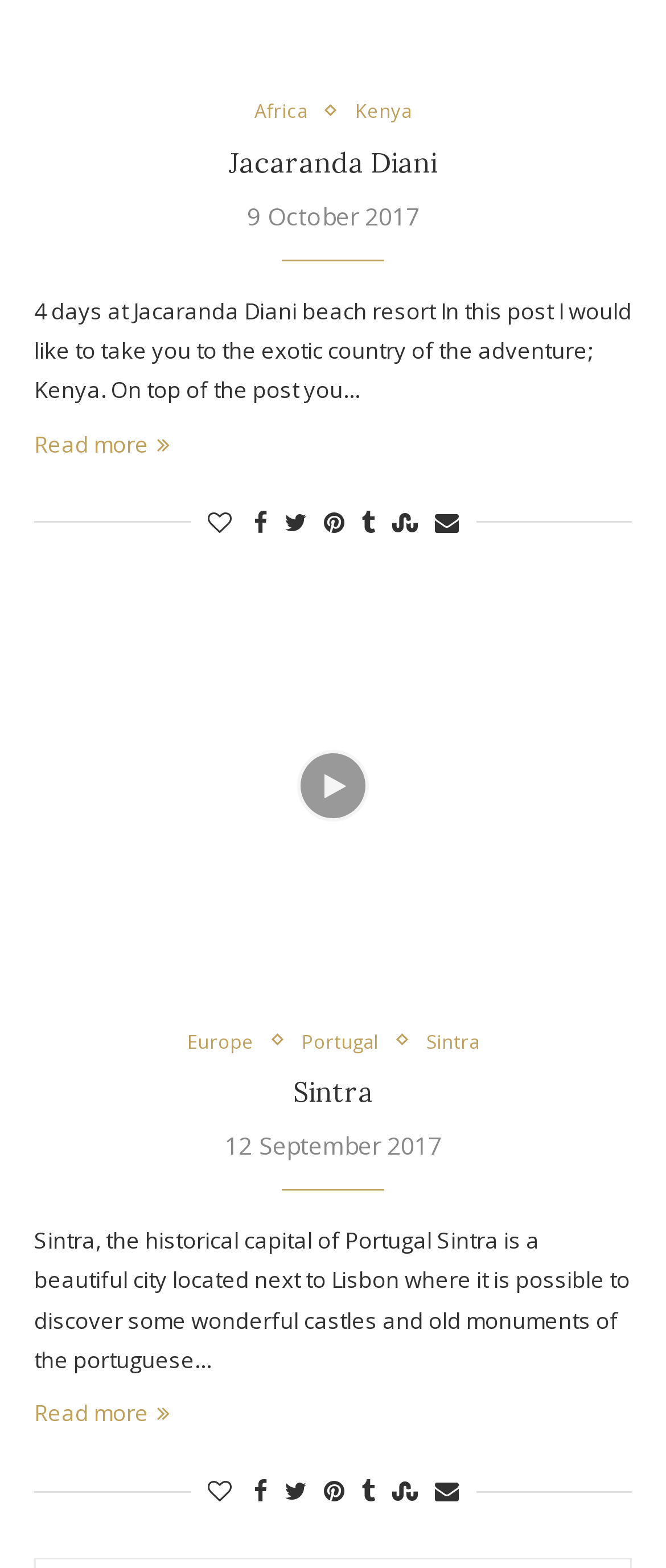Please determine the bounding box coordinates of the section I need to click to accomplish this instruction: "Read more about Jacaranda Diani".

[0.051, 0.273, 0.254, 0.293]